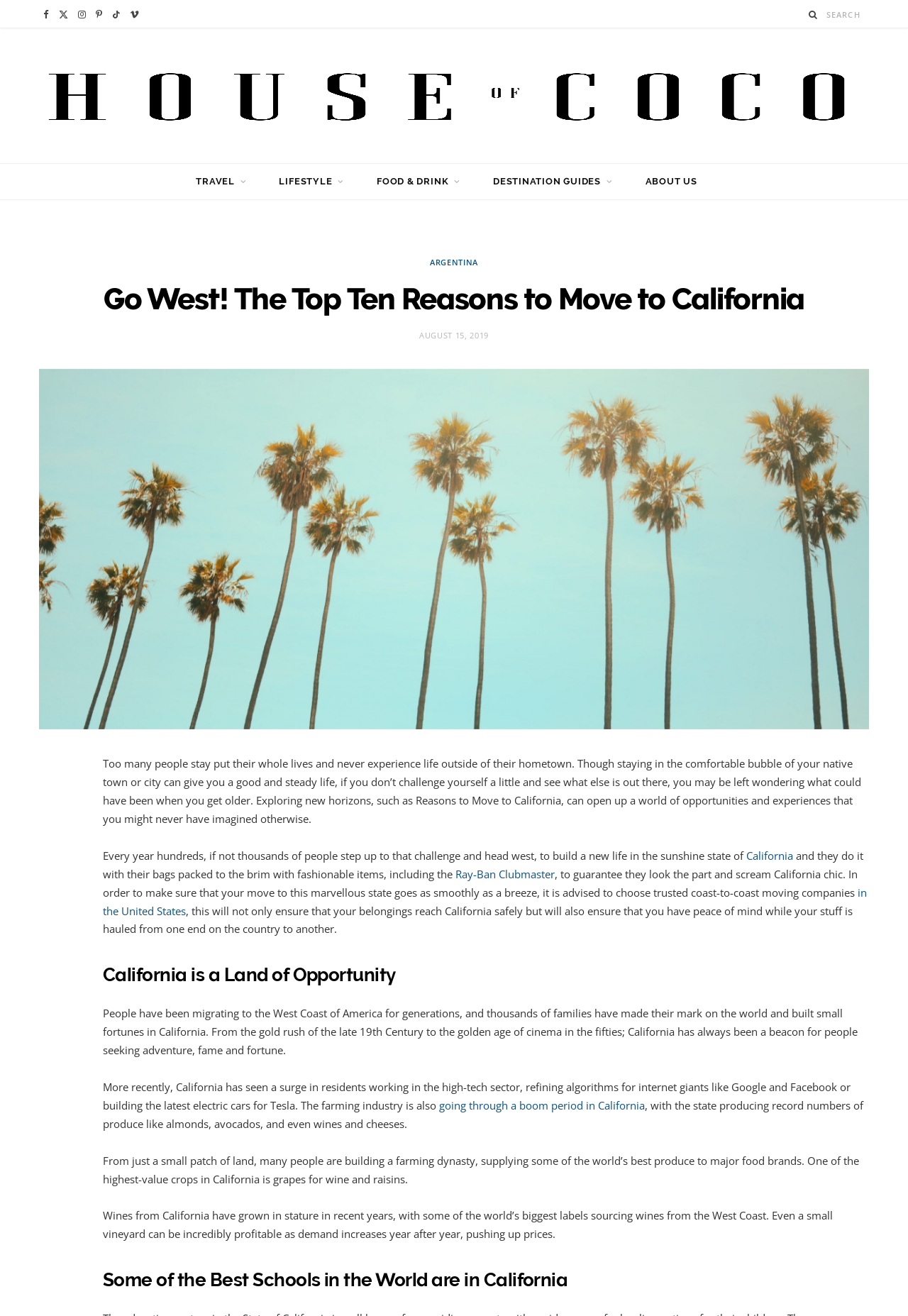Determine the bounding box coordinates of the clickable element to achieve the following action: 'Read about lifestyle'. Provide the coordinates as four float values between 0 and 1, formatted as [left, top, right, bottom].

[0.291, 0.124, 0.395, 0.152]